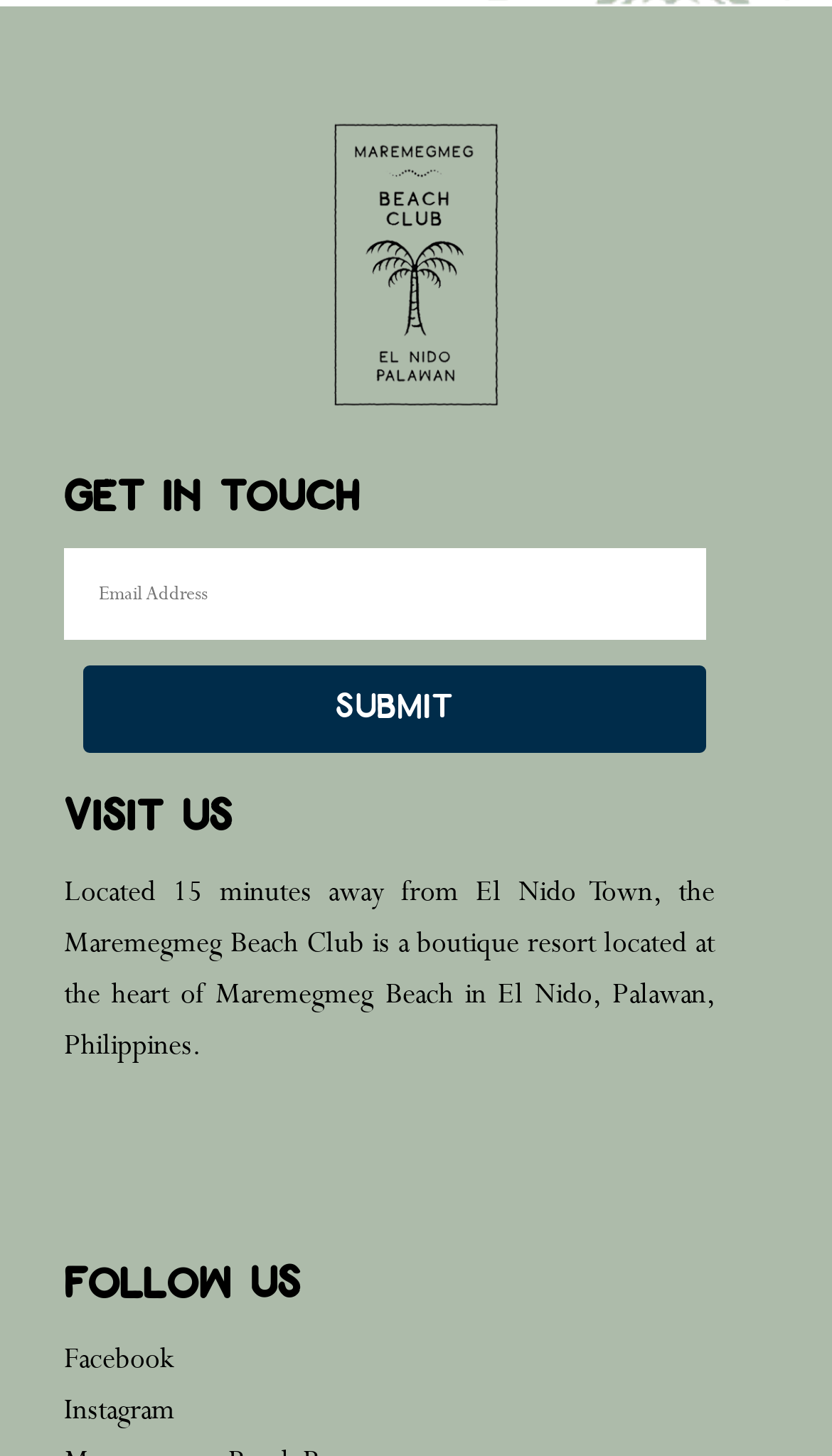How many social media platforms are linked on the webpage?
Refer to the image and provide a one-word or short phrase answer.

2